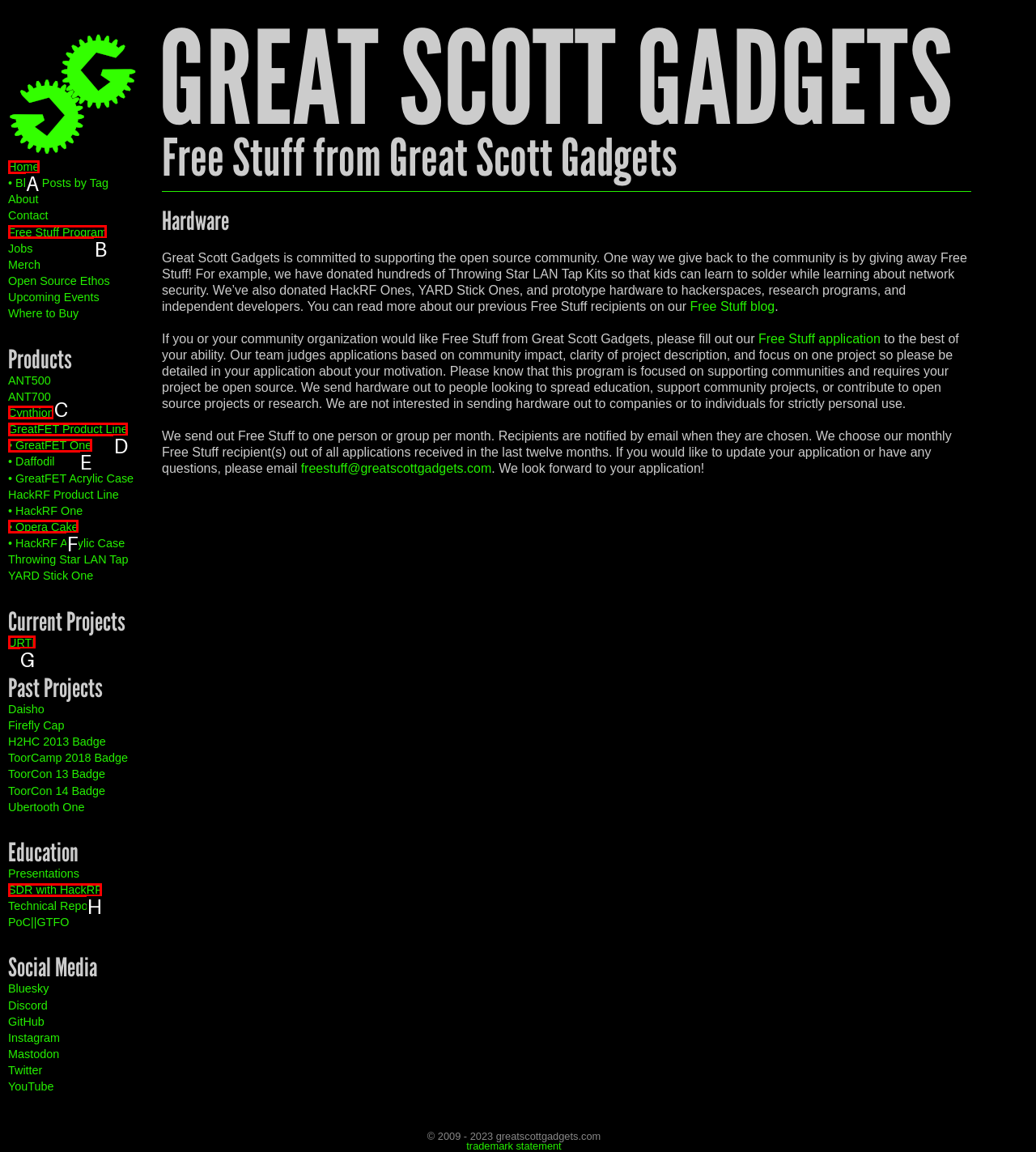Please identify the correct UI element to click for the task: Click on the 'Free Stuff Program' link Respond with the letter of the appropriate option.

B